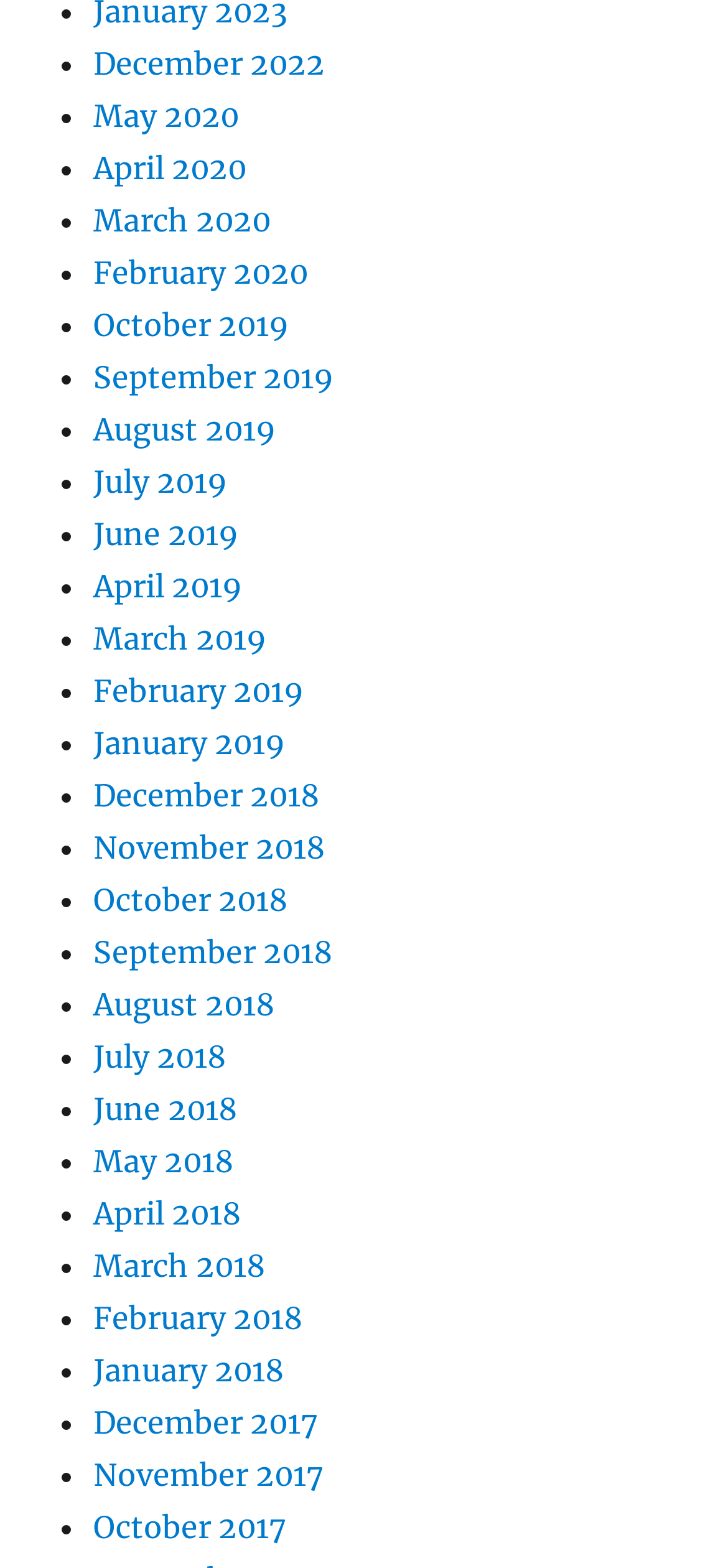Are the months listed in chronological order?
Refer to the image and provide a one-word or short phrase answer.

No